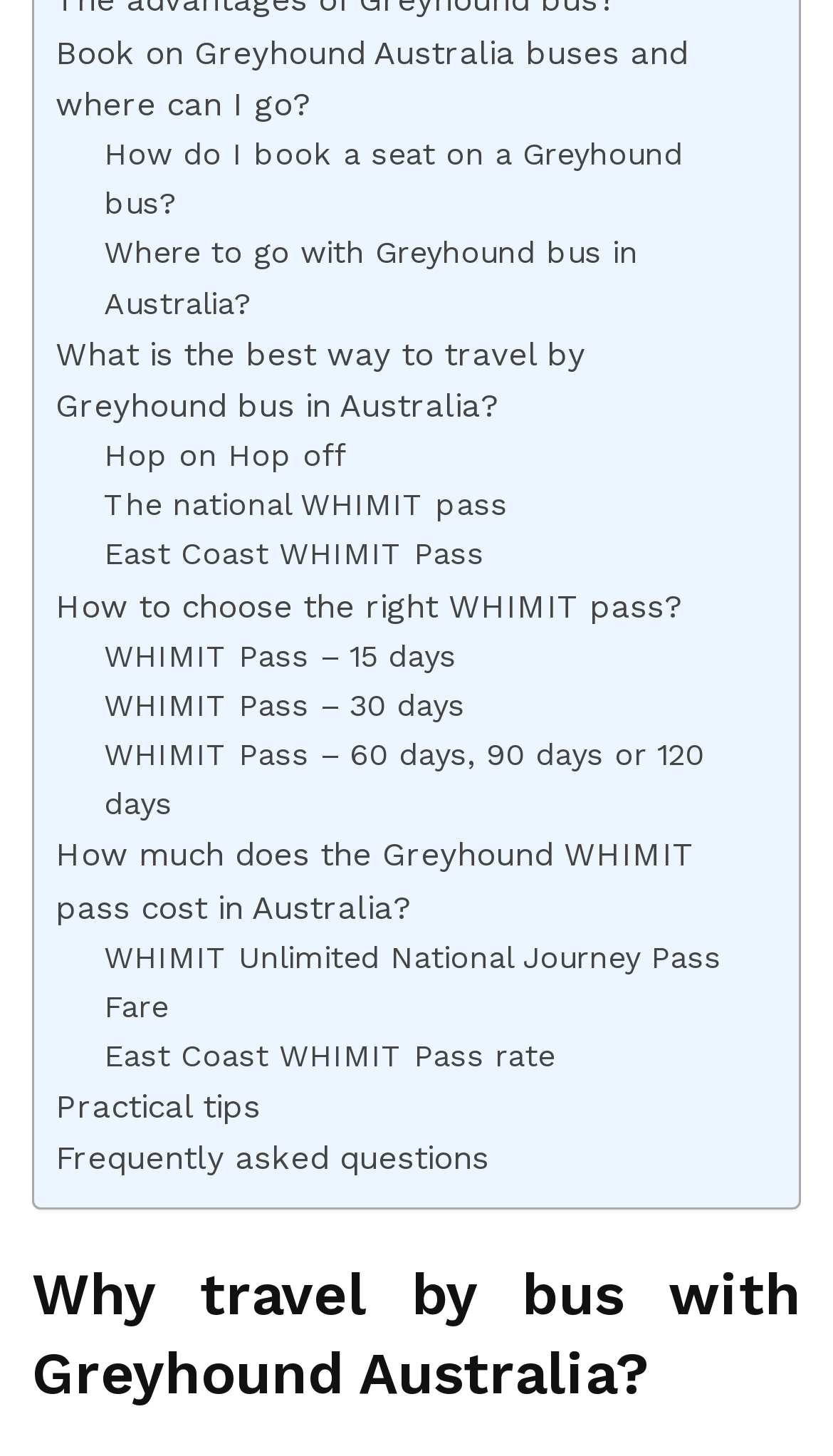Provide your answer in one word or a succinct phrase for the question: 
How many links are related to WHIMIT pass rates?

2